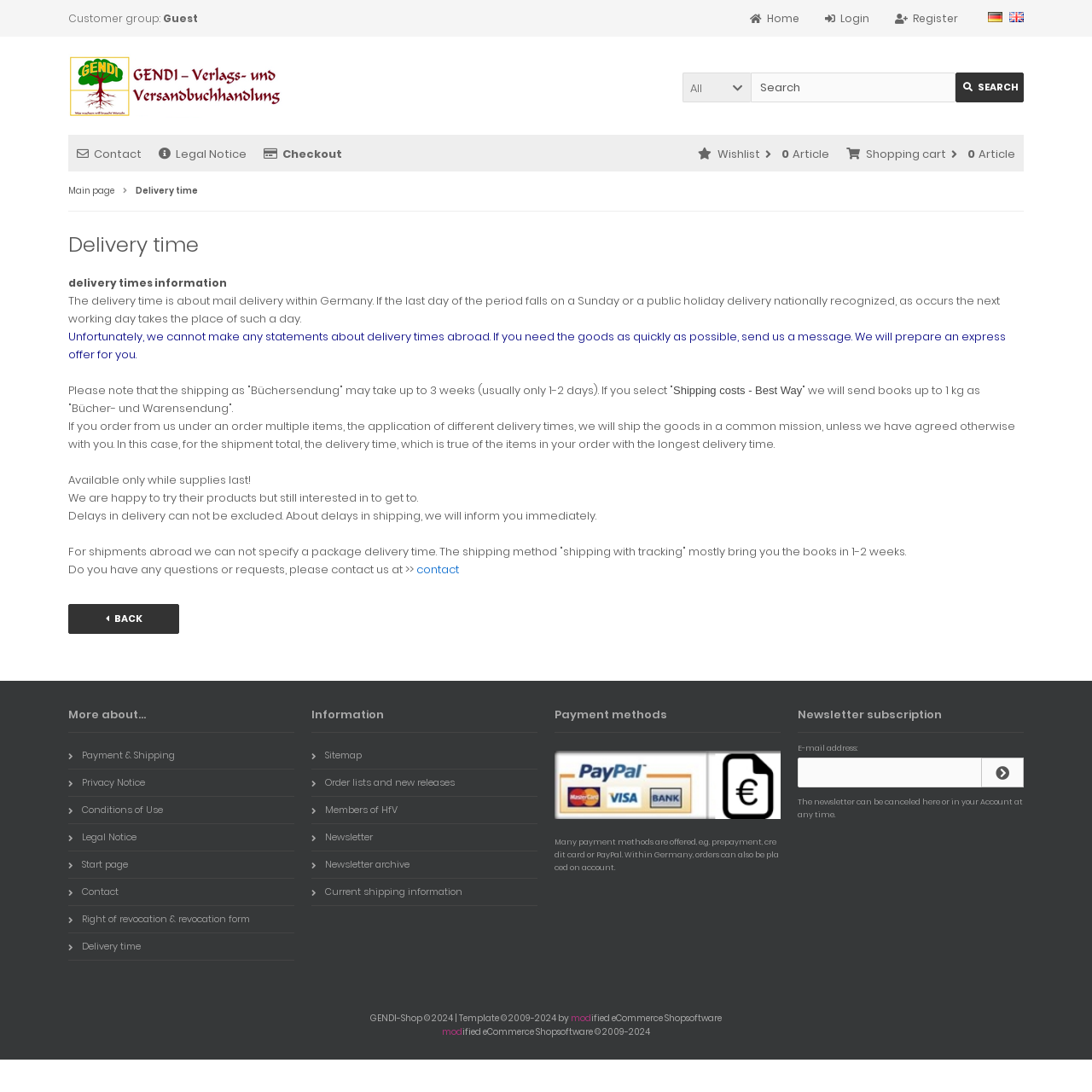Pinpoint the bounding box coordinates of the clickable area necessary to execute the following instruction: "Search for something". The coordinates should be given as four float numbers between 0 and 1, namely [left, top, right, bottom].

[0.688, 0.066, 0.875, 0.094]